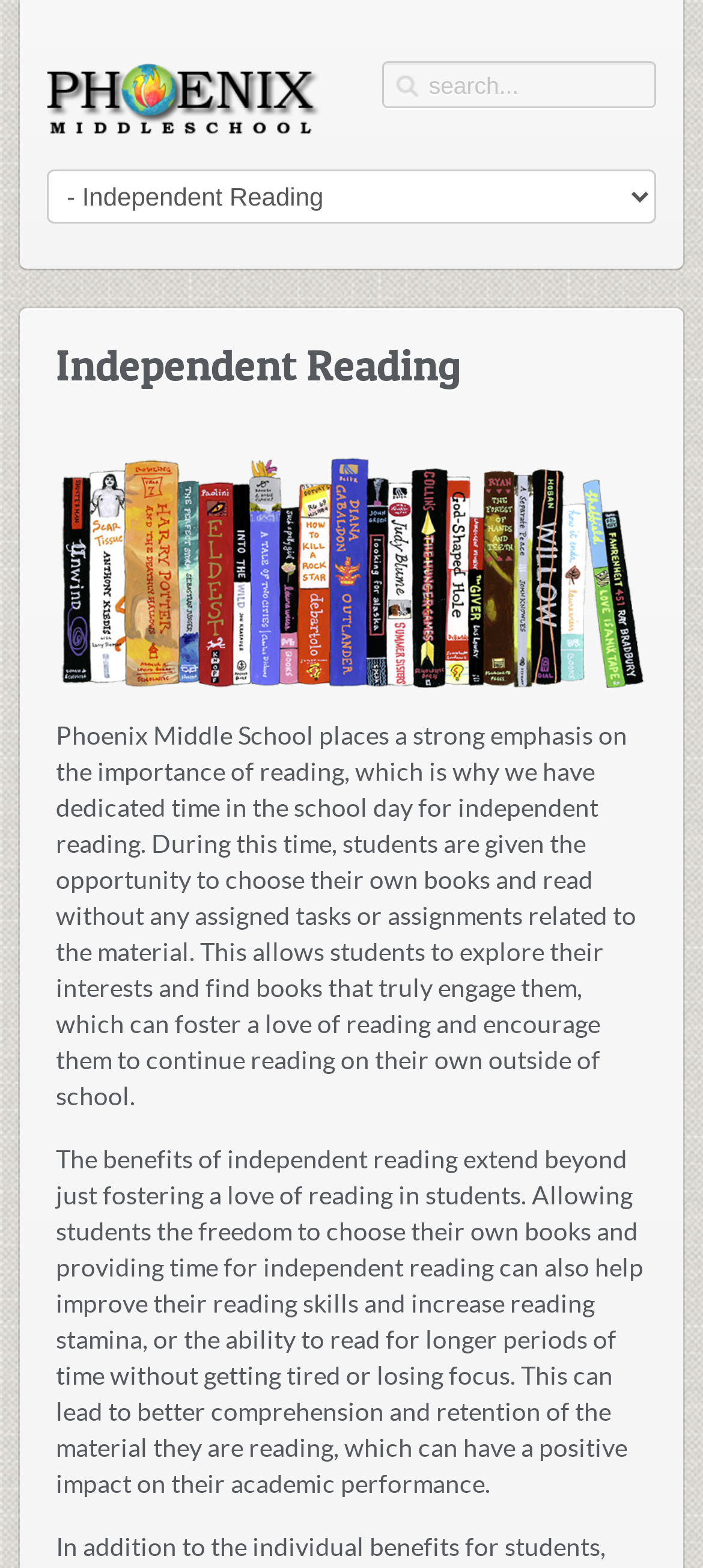What is one benefit of independent reading?
Answer the question with a thorough and detailed explanation.

The webpage states that allowing students the freedom to choose their own books and providing time for independent reading can help improve their reading skills and increase reading stamina, which can lead to better comprehension and retention of the material they are reading.